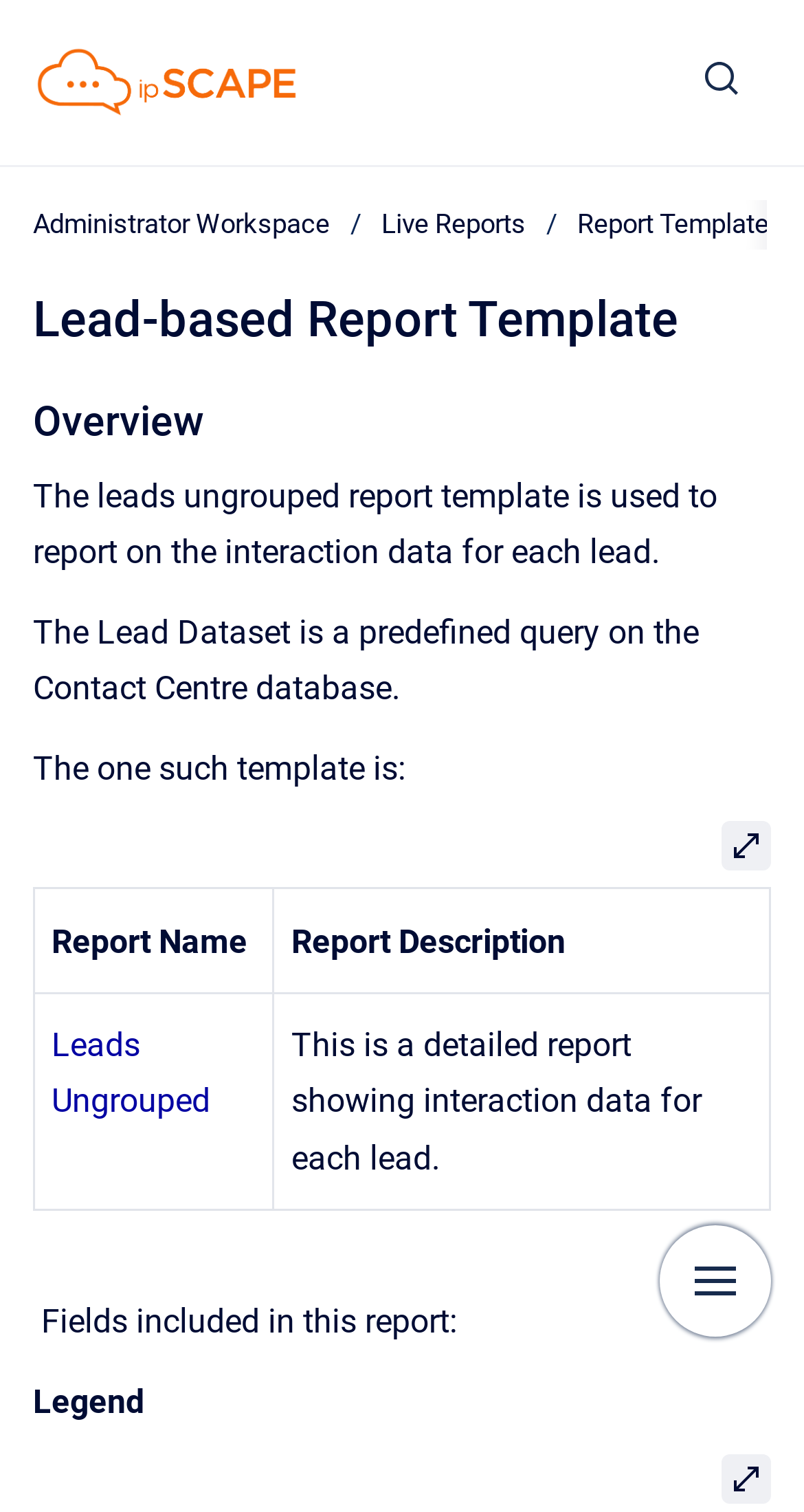Provide an in-depth caption for the elements present on the webpage.

The webpage is a report template page, specifically the "Lead-based Report Template" page. At the top left, there is a link to "Go to homepage". Next to it, on the top right, is a button to "Show search form". Below these elements, there is a navigation breadcrumb section with three links: "Administrator Workspace", "Live Reports", and "Report Templates".

The main content of the page starts with a header section that displays the title "Lead-based Report Template". Below the title, there is an "Overview" section that provides a brief description of the report template. The description explains that the template is used to report on interaction data for each lead and that the Lead Dataset is a predefined query on the Contact Centre database.

Following the overview section, there is a table with two columns: "Report Name" and "Report Description". The table has two rows, with the first row displaying the report name "Leads Ungrouped" and its description. The second row is empty, waiting for user input.

Below the table, there is a section that lists the fields included in the report, followed by a "Legend" section. At the bottom right of the page, there are two "Open" buttons, which likely open a dialog or a popup window.

On the top right side of the page, there is a "Show navigation" button, which may expand or collapse a navigation menu.